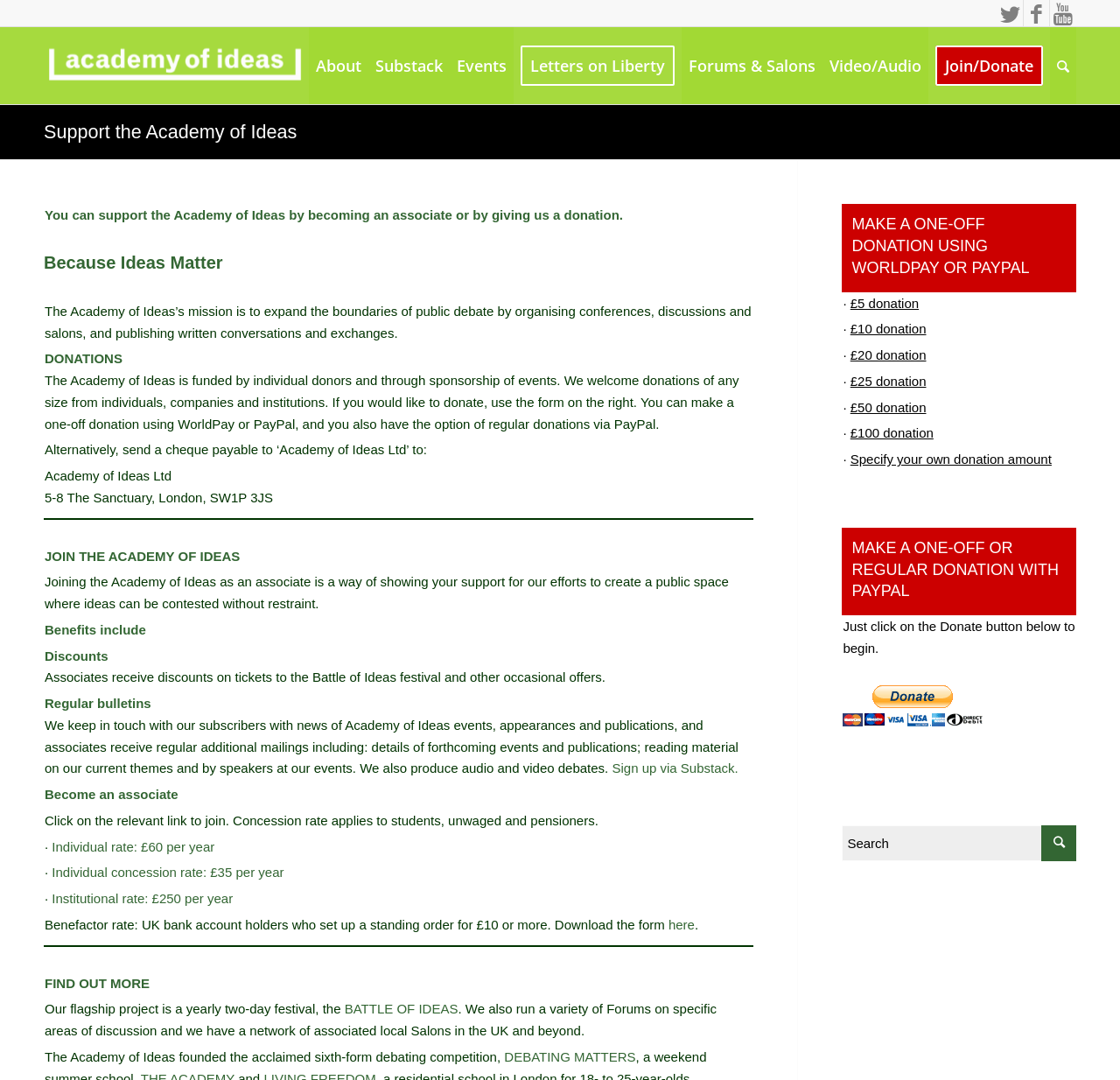Please identify the bounding box coordinates of the element that needs to be clicked to execute the following command: "Donate with PayPal". Provide the bounding box using four float numbers between 0 and 1, formatted as [left, top, right, bottom].

[0.753, 0.635, 0.878, 0.673]